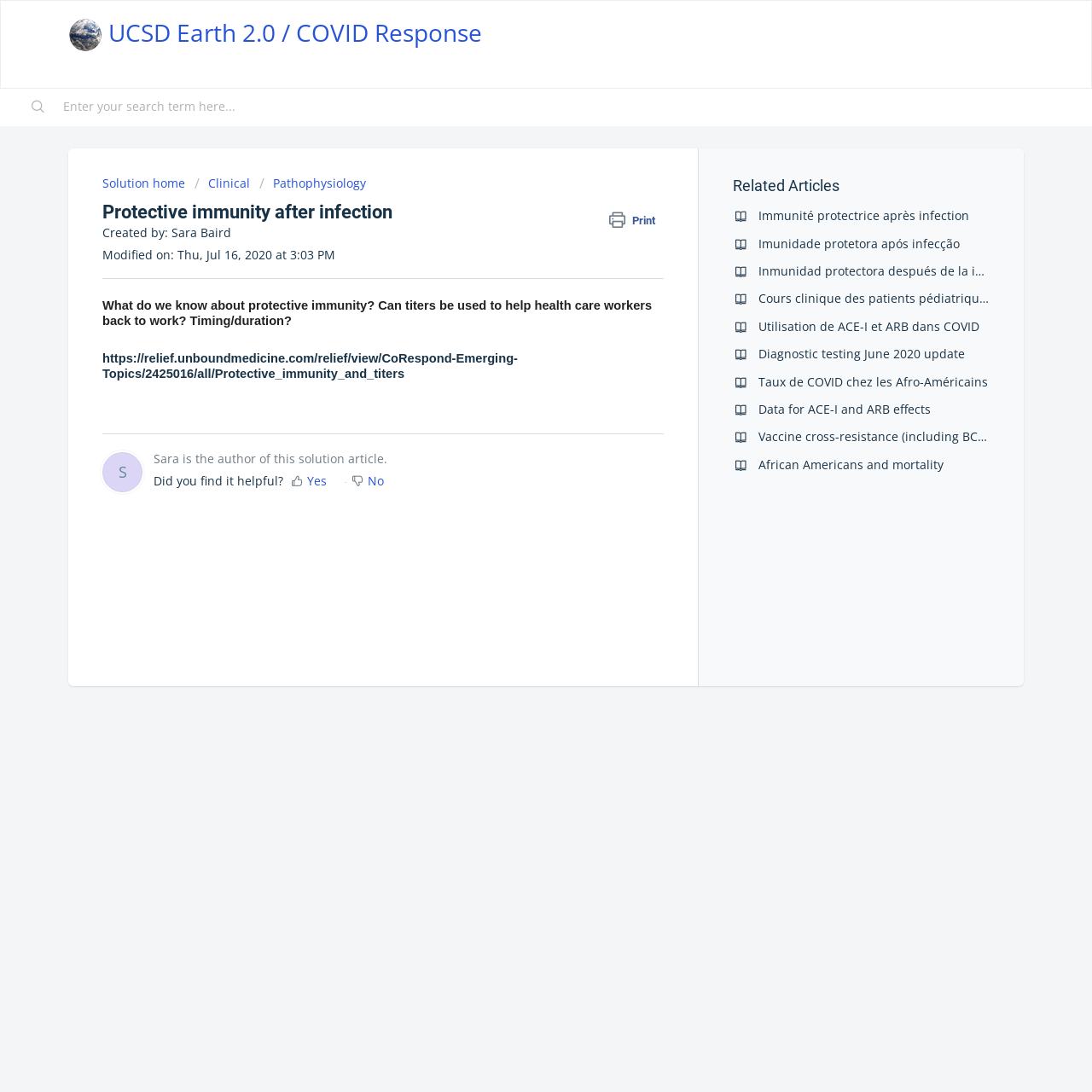Provide a short answer using a single word or phrase for the following question: 
How many related articles are listed on the webpage?

9